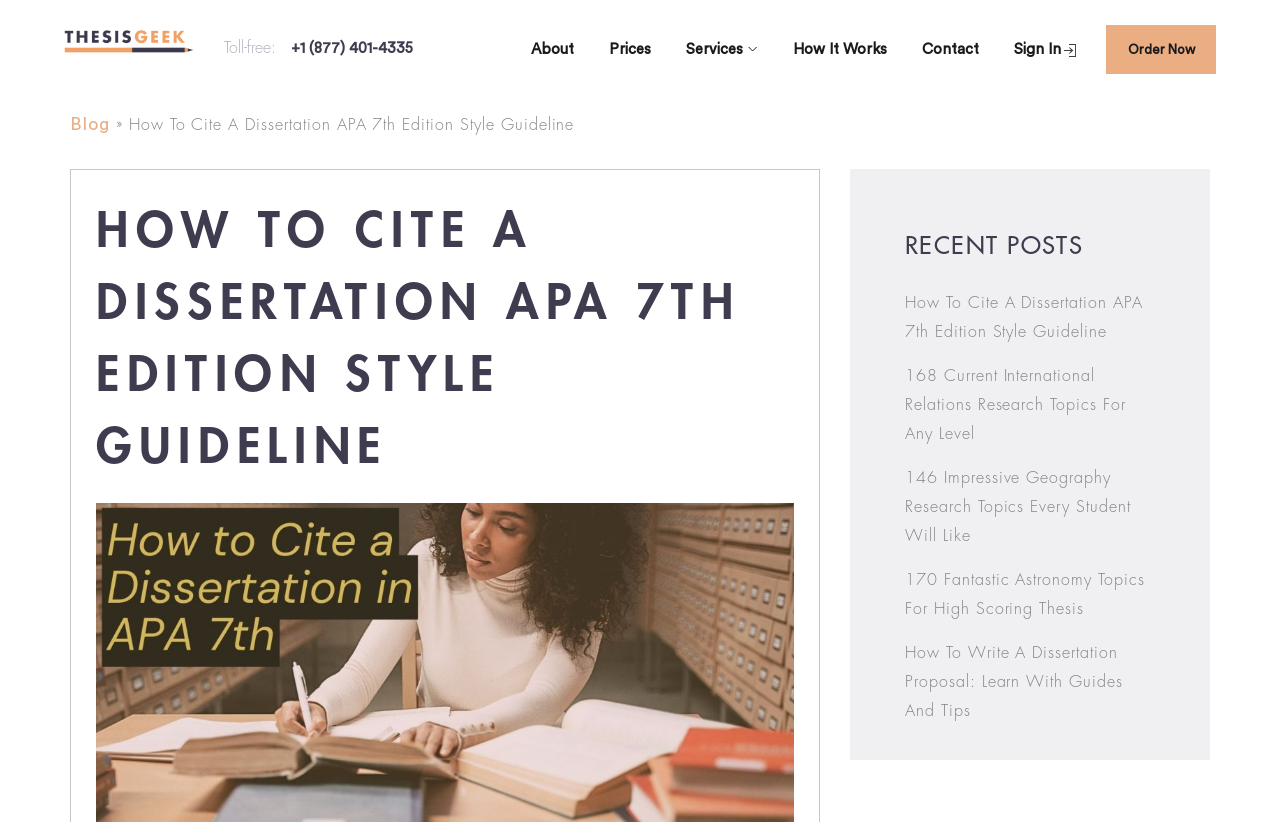How many images are there in the top navigation menu?
Answer the question with a detailed and thorough explanation.

I inspected the top navigation menu and found two images, one next to the 'Services' link and another next to the 'Sign In' link.